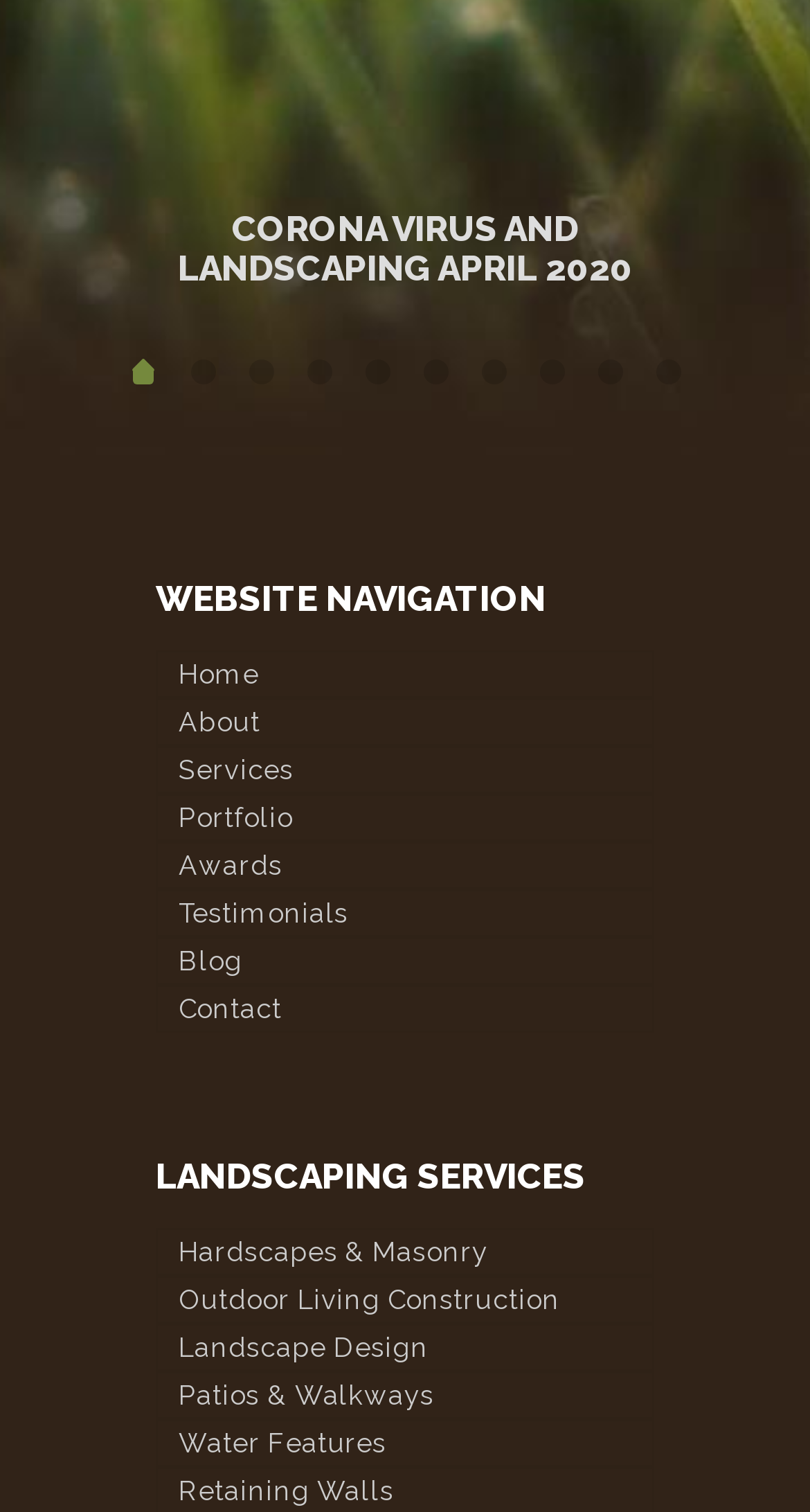Please identify the bounding box coordinates of the element's region that I should click in order to complete the following instruction: "check testimonials". The bounding box coordinates consist of four float numbers between 0 and 1, i.e., [left, top, right, bottom].

[0.192, 0.589, 0.808, 0.62]